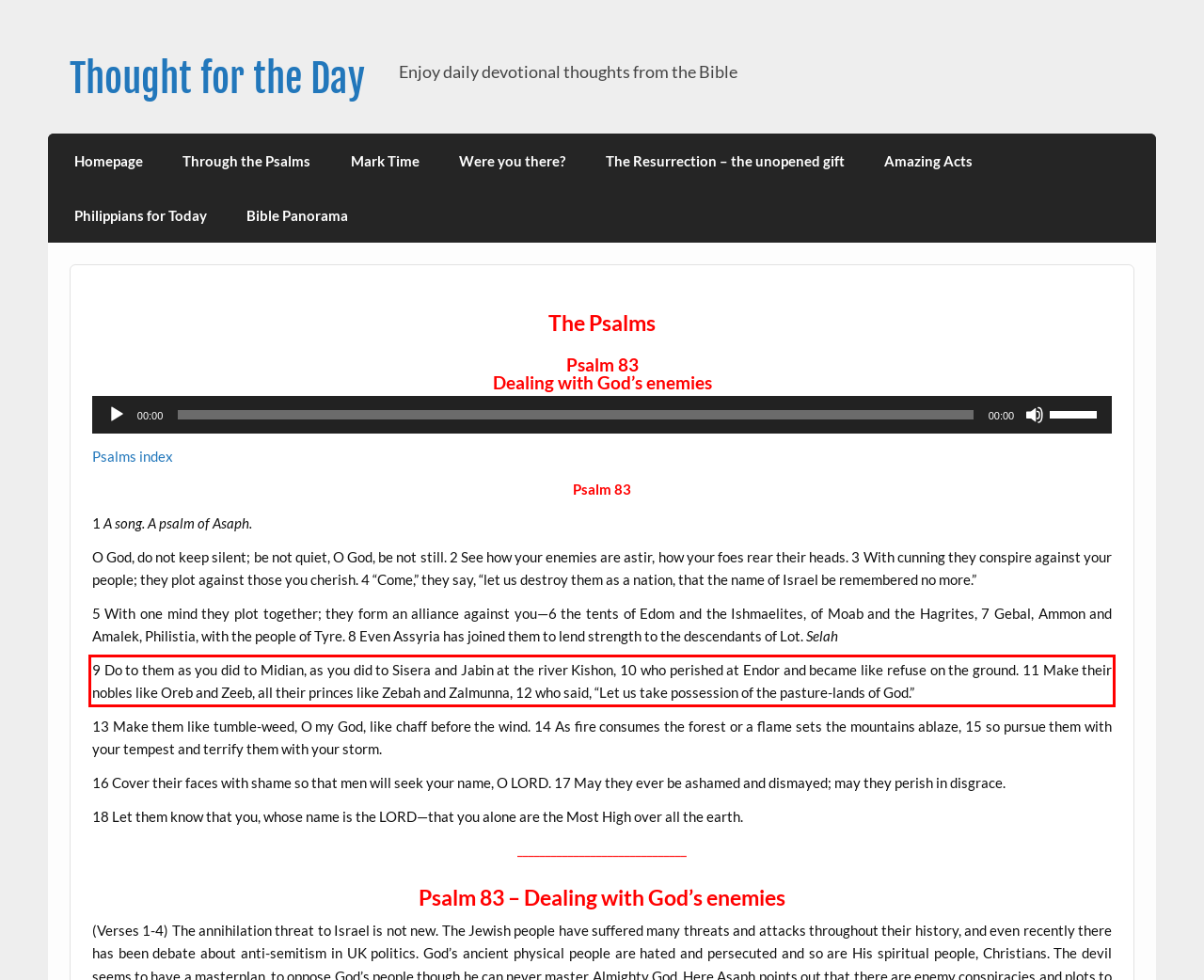Within the screenshot of the webpage, there is a red rectangle. Please recognize and generate the text content inside this red bounding box.

9 Do to them as you did to Midian, as you did to Sisera and Jabin at the river Kishon, 10 who perished at Endor and became like refuse on the ground. 11 Make their nobles like Oreb and Zeeb, all their princes like Zebah and Zalmunna, 12 who said, “Let us take possession of the pasture-lands of God.”